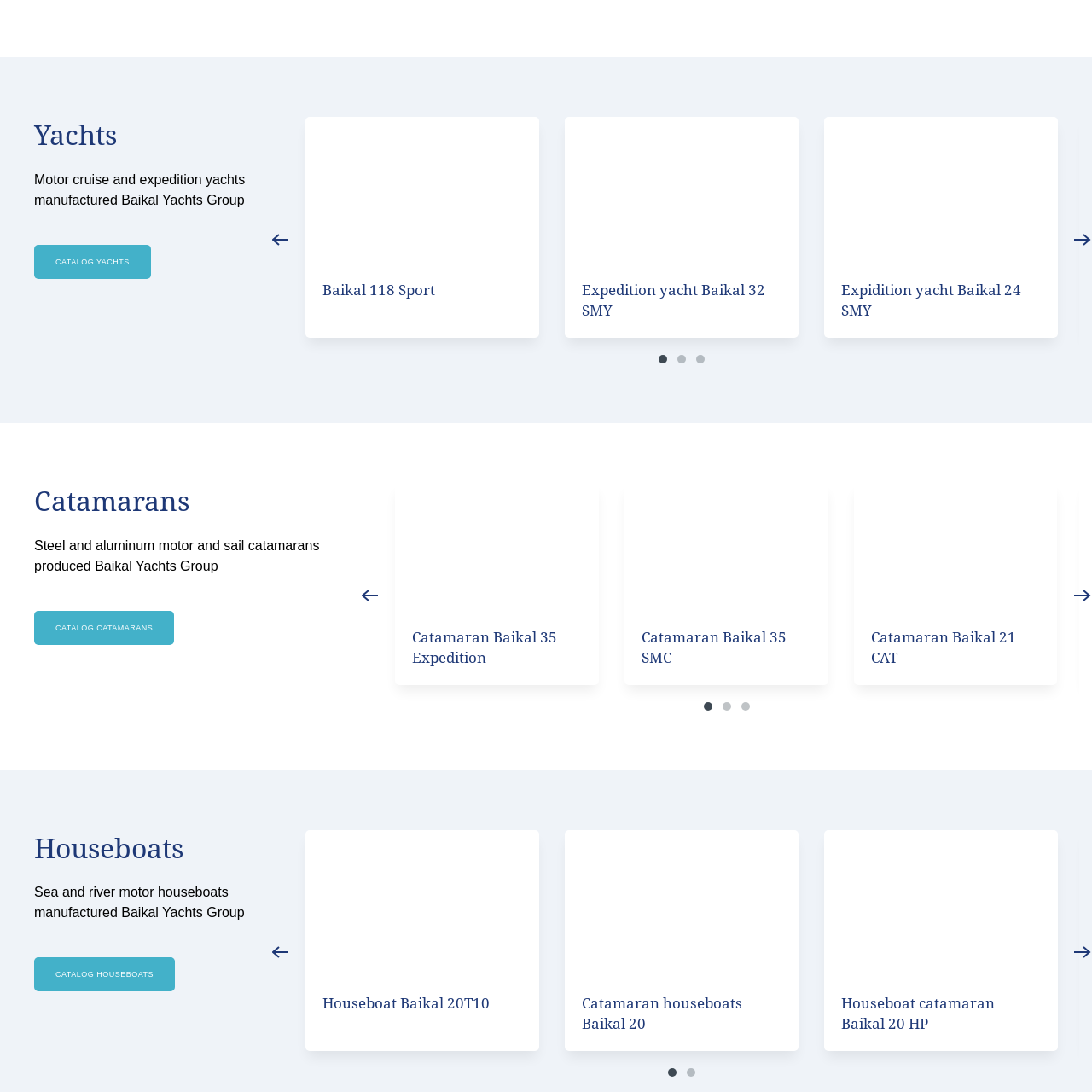Offer a comprehensive description of the image enclosed by the red box.

The image showcases the "Catamaran Baikal 35 SMC," a sleek and modern vessel designed for comfort and performance. It features a streamlined silhouette typical of contemporary catamarans, emphasizing both aesthetic appeal and functionality. The catamaran is known for its spacious deck layout, enabling a pleasant onboard experience, whether for leisure cruising or exploration. Depending on the context of the yacht's design and intended use, it may cater to both motorized and sailing preferences, reflecting the innovative spirit of Baikal Yachts Group in crafting refined maritime vessels. This image is presented within the broader catalog section for catamarans, highlighting the variety they offer in their fleet.